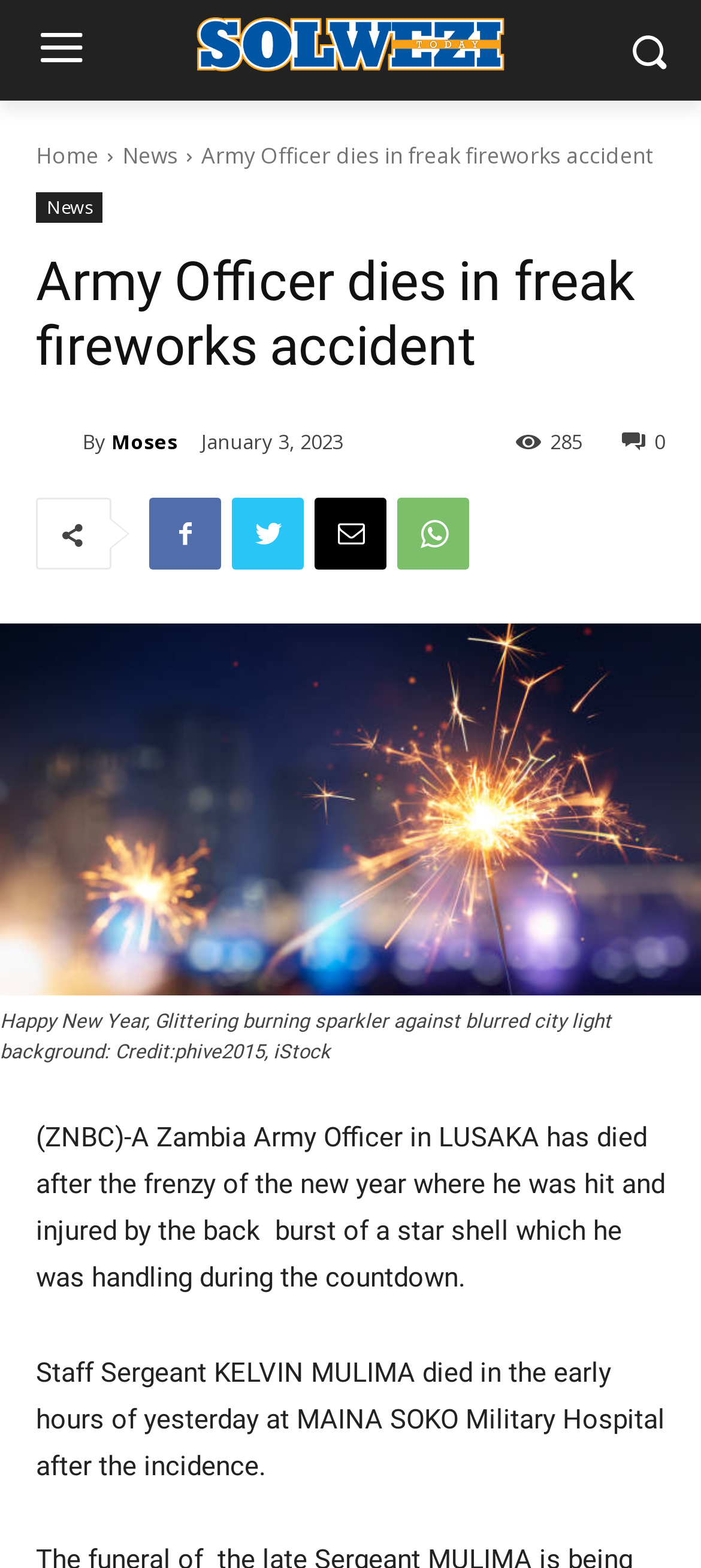Answer briefly with one word or phrase:
What is the name of the hospital where the Army Officer died?

MAINA SOKO Military Hospital